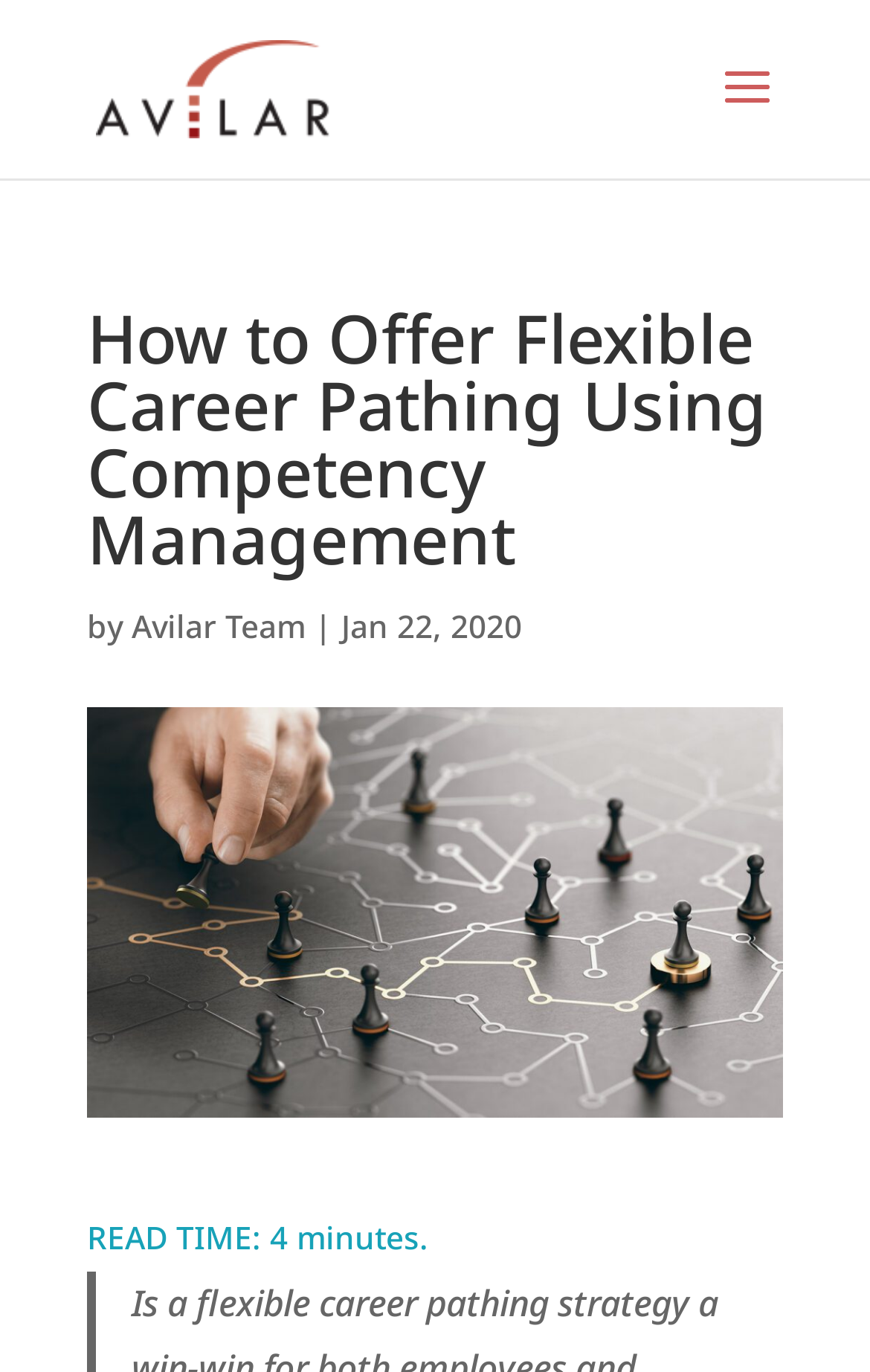Respond to the following question with a brief word or phrase:
How long does it take to read the article?

4 minutes